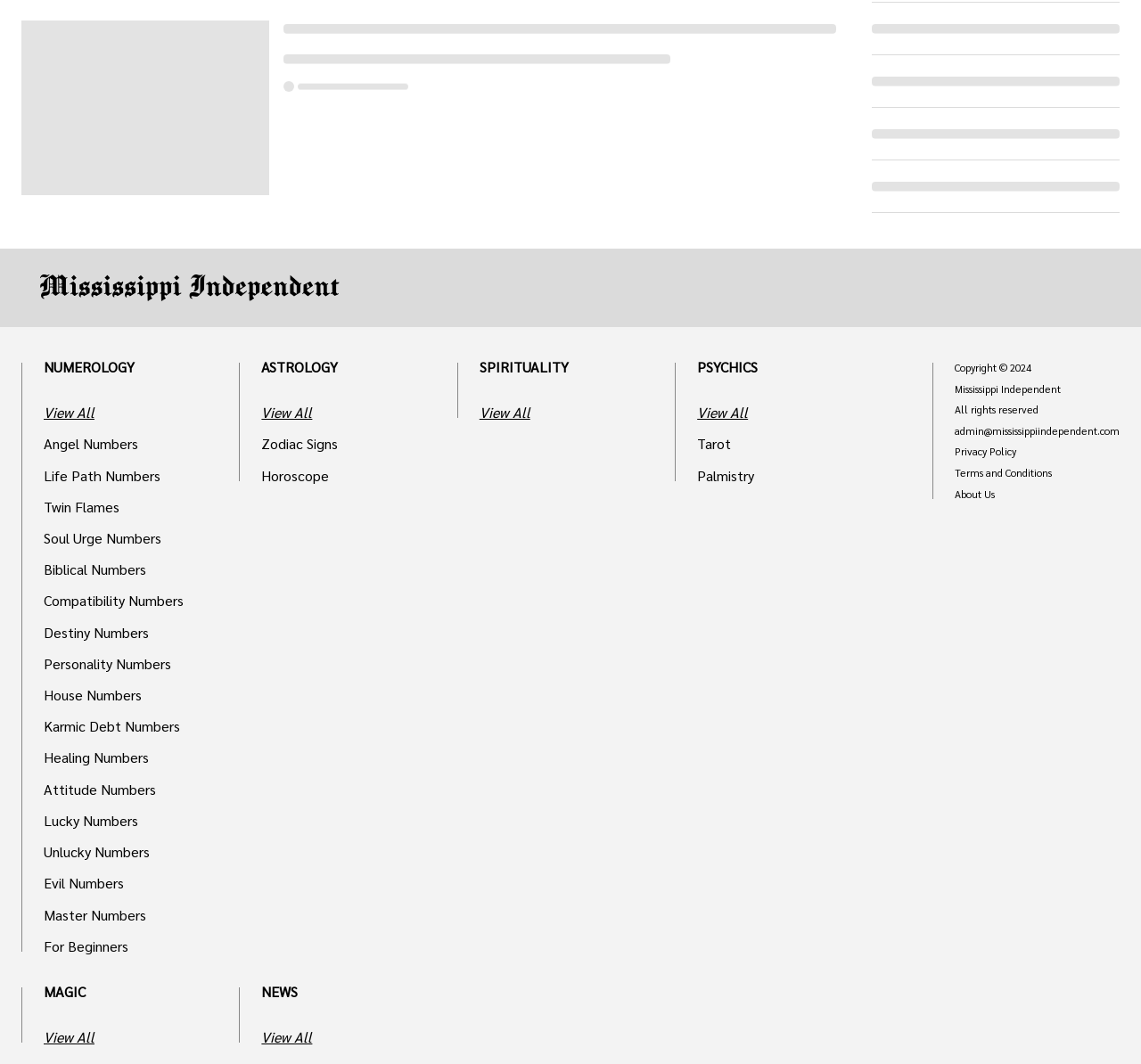What is the last link in the NUMEROLOGY category?
Look at the image and answer with only one word or phrase.

Master Numbers